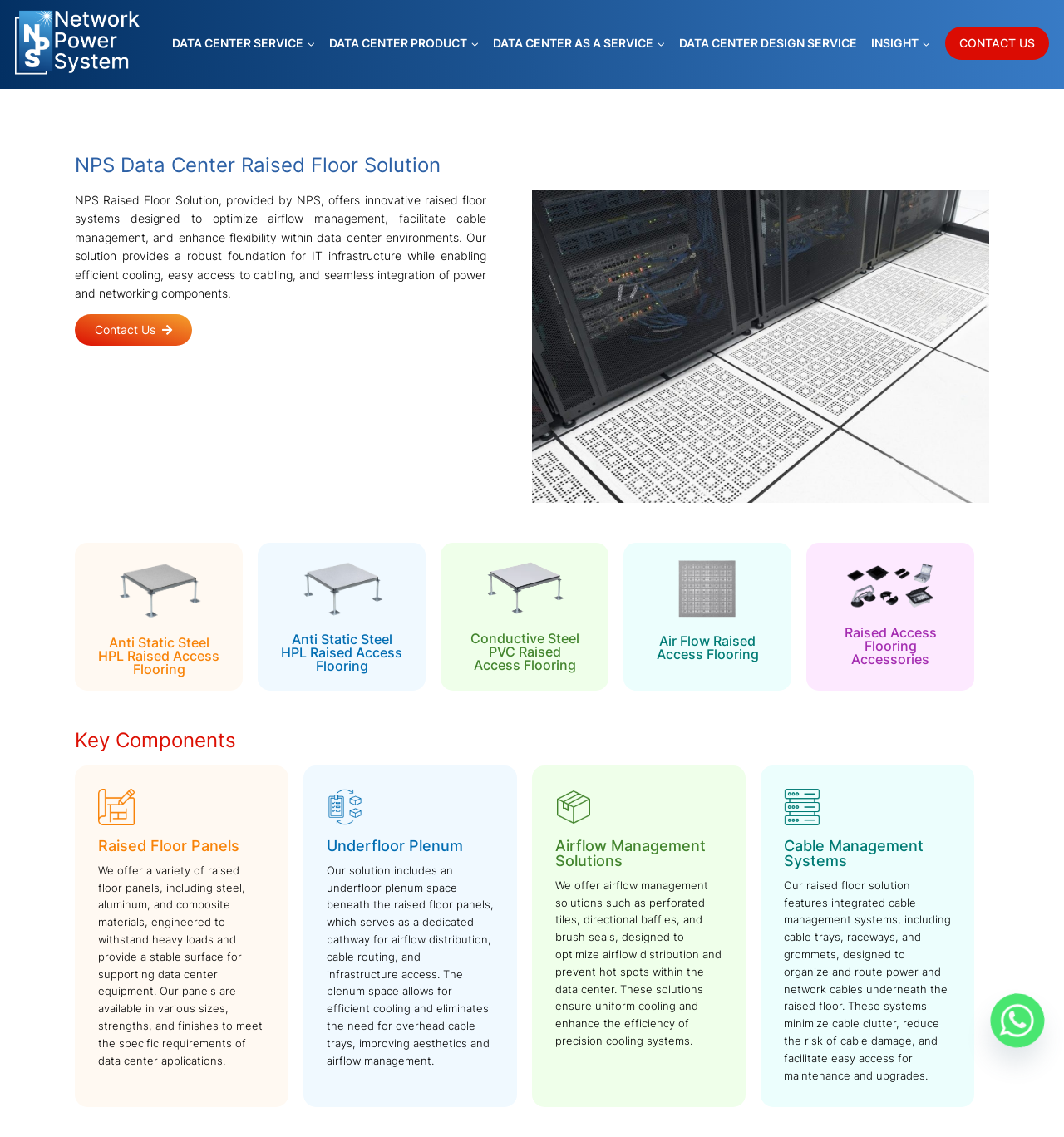Locate the bounding box coordinates of the clickable part needed for the task: "Click on the 'CONTACT US' link".

[0.889, 0.024, 0.986, 0.052]